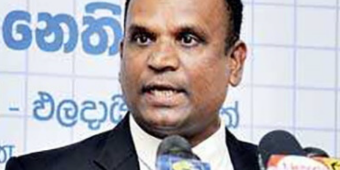Refer to the image and provide a thorough answer to this question:
What is the topic of discussion?

The context surrounding the image involves a report on a statement regarding Major Ajith Prasanna, who is currently imprisoned, and the headline suggests that the speaker is making a plea or request to the President for a general pardon for Major Prasanna.